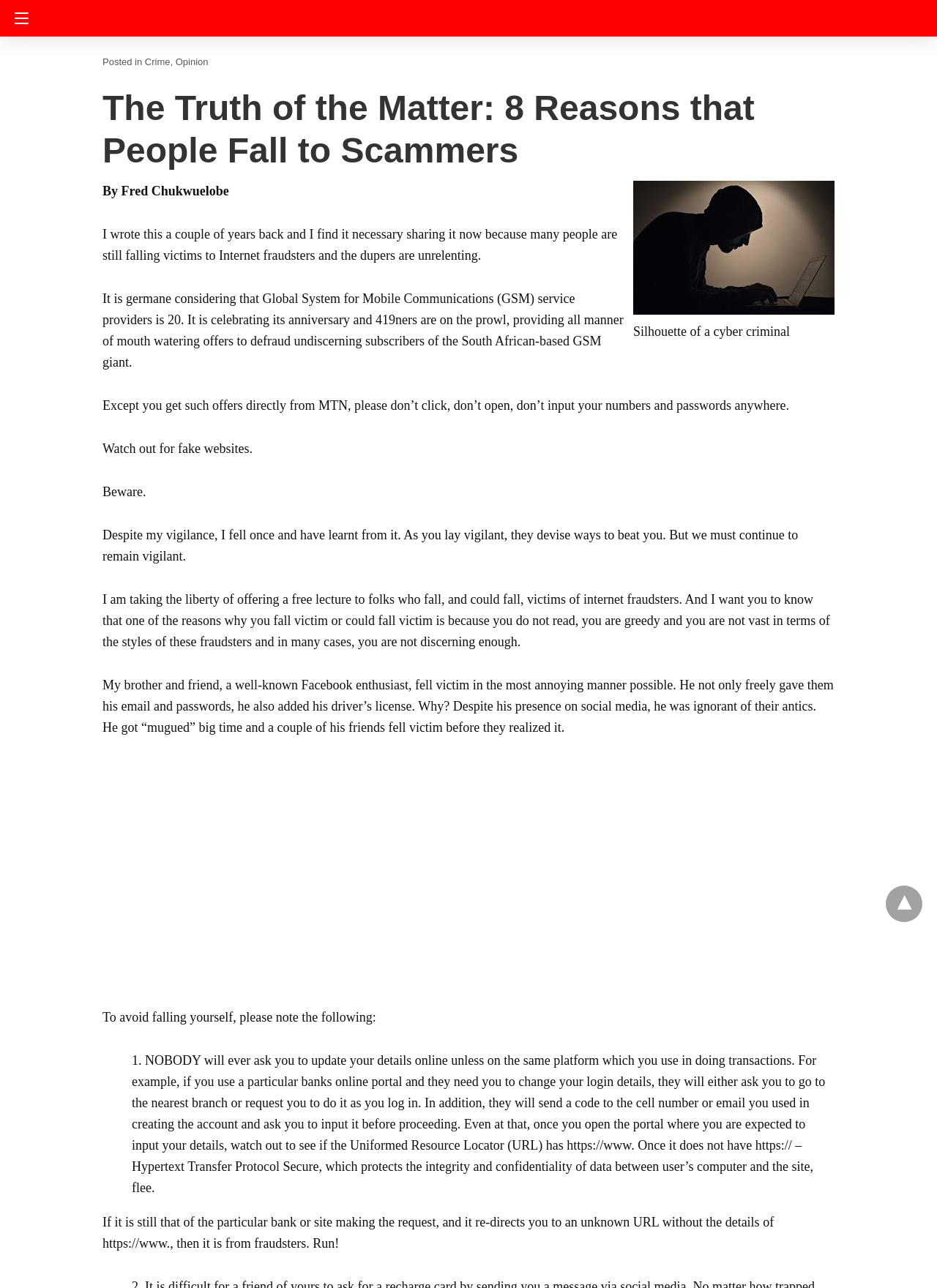Locate the bounding box coordinates of the UI element described by: "title="The NEWS"". Provide the coordinates as four float numbers between 0 and 1, formatted as [left, top, right, bottom].

[0.426, 0.0, 0.574, 0.026]